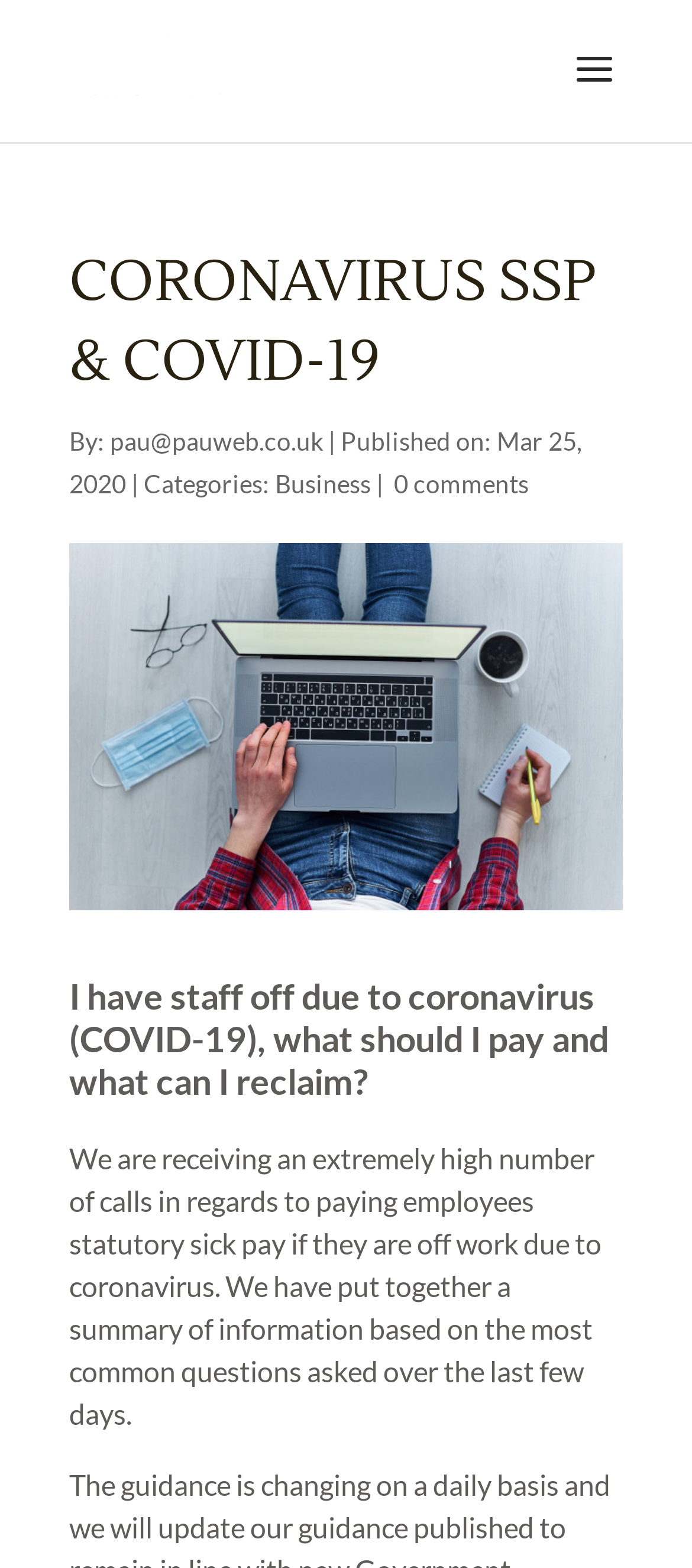Please provide the bounding box coordinate of the region that matches the element description: January 17, 2020. Coordinates should be in the format (top-left x, top-left y, bottom-right x, bottom-right y) and all values should be between 0 and 1.

None